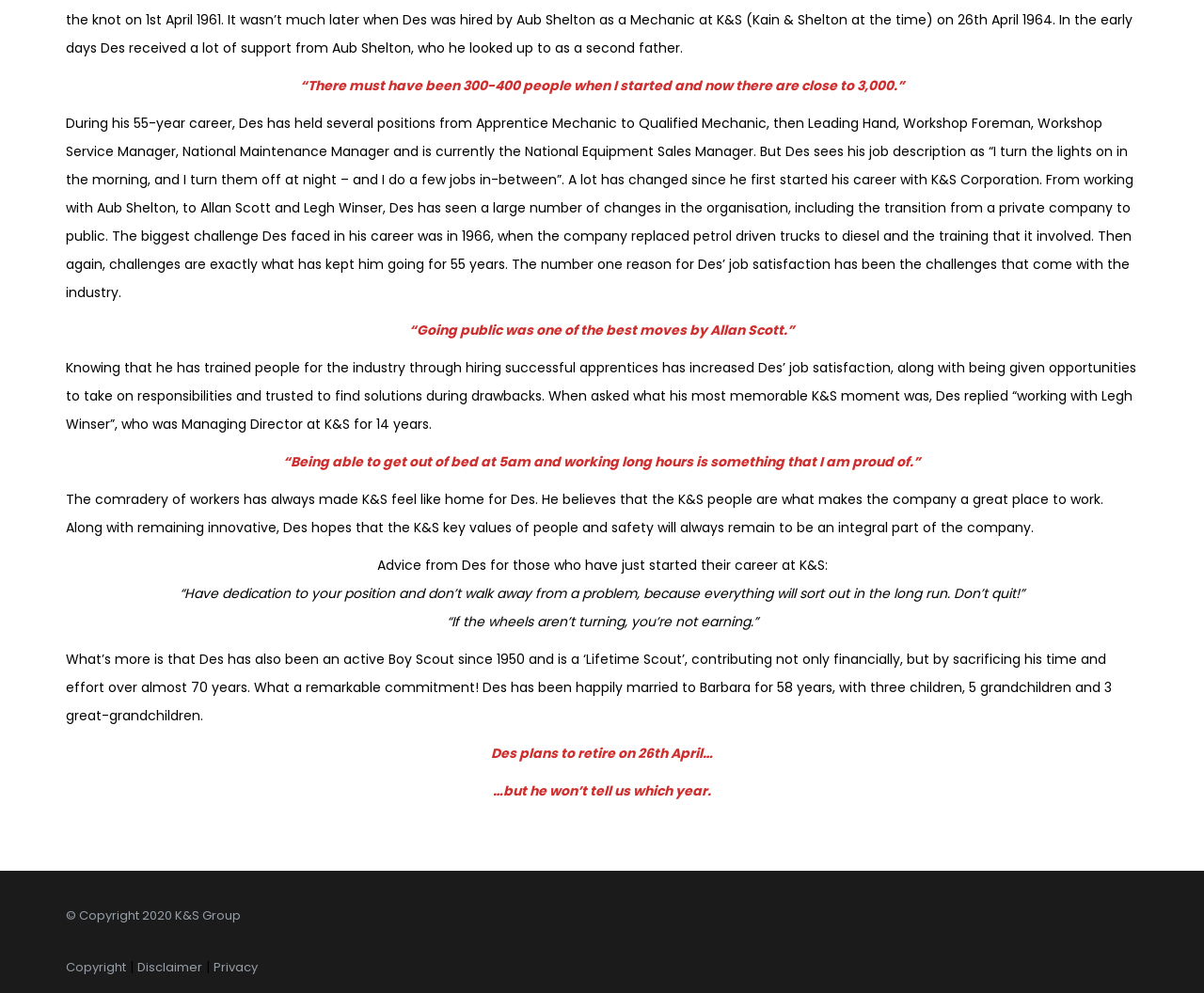What is Des' notable achievement outside of his career?
Based on the image content, provide your answer in one word or a short phrase.

Lifetime Scout